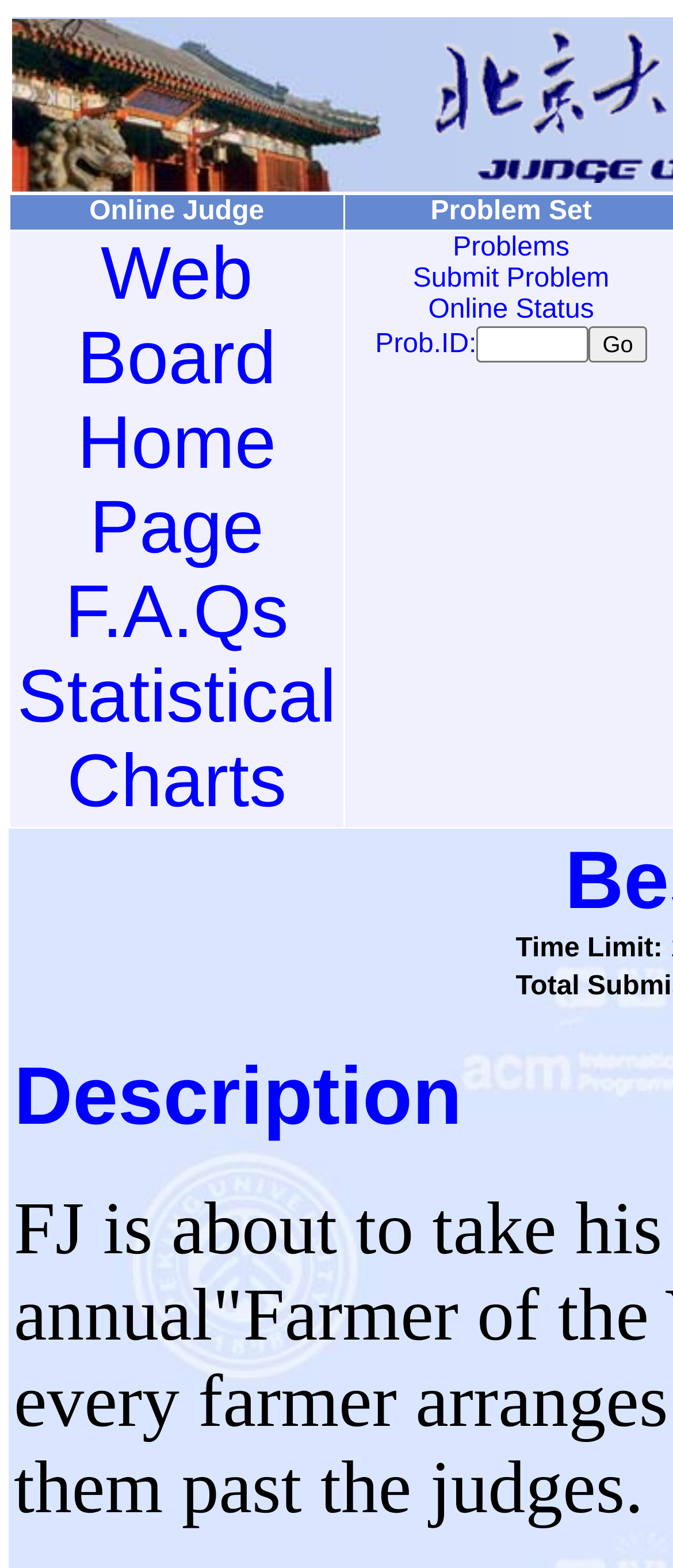Please answer the following question using a single word or phrase: 
What is the function of the 'Submit Problem' link?

To submit a problem